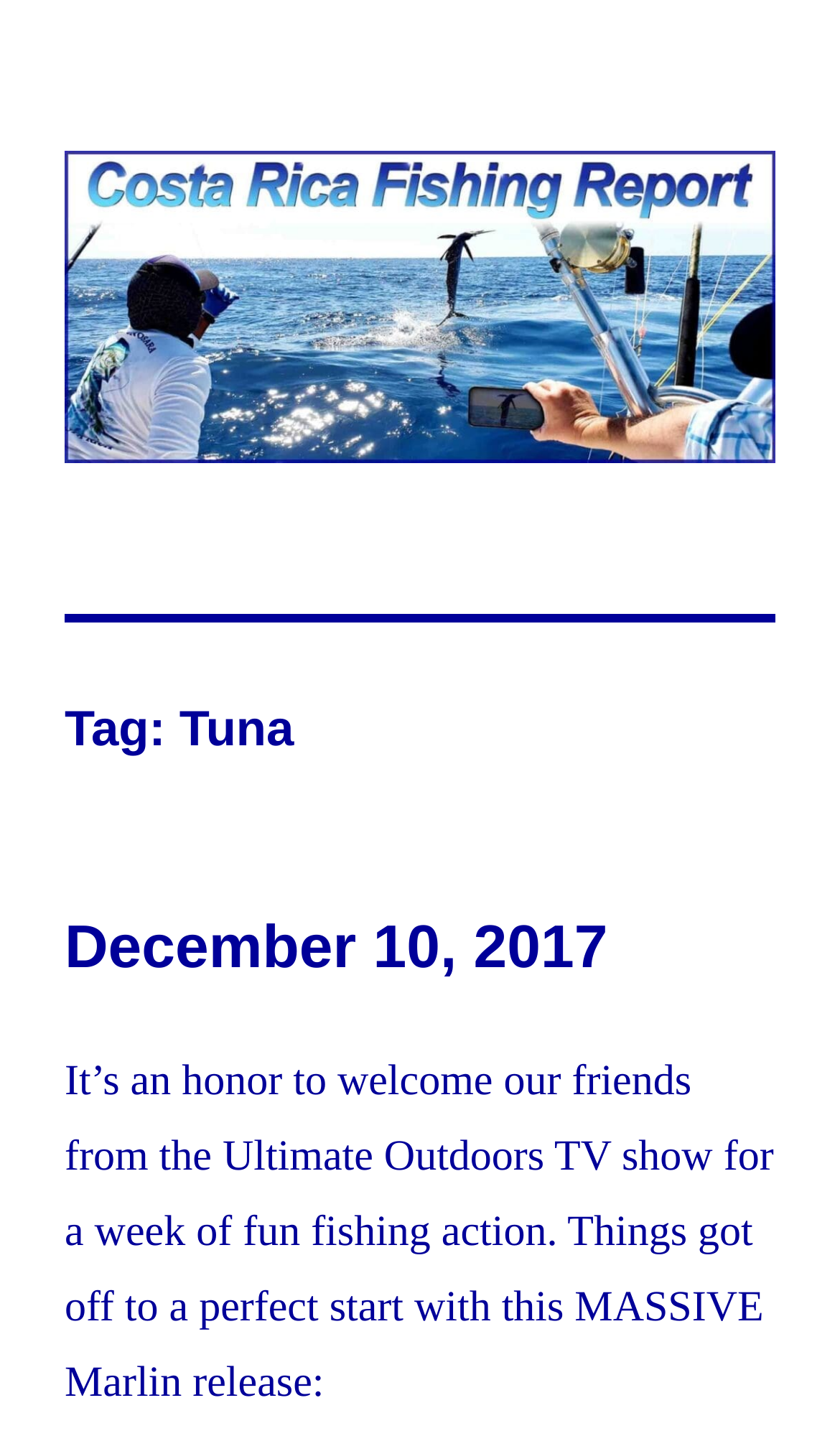Is there an image on this webpage?
Based on the image, answer the question with a single word or brief phrase.

Yes